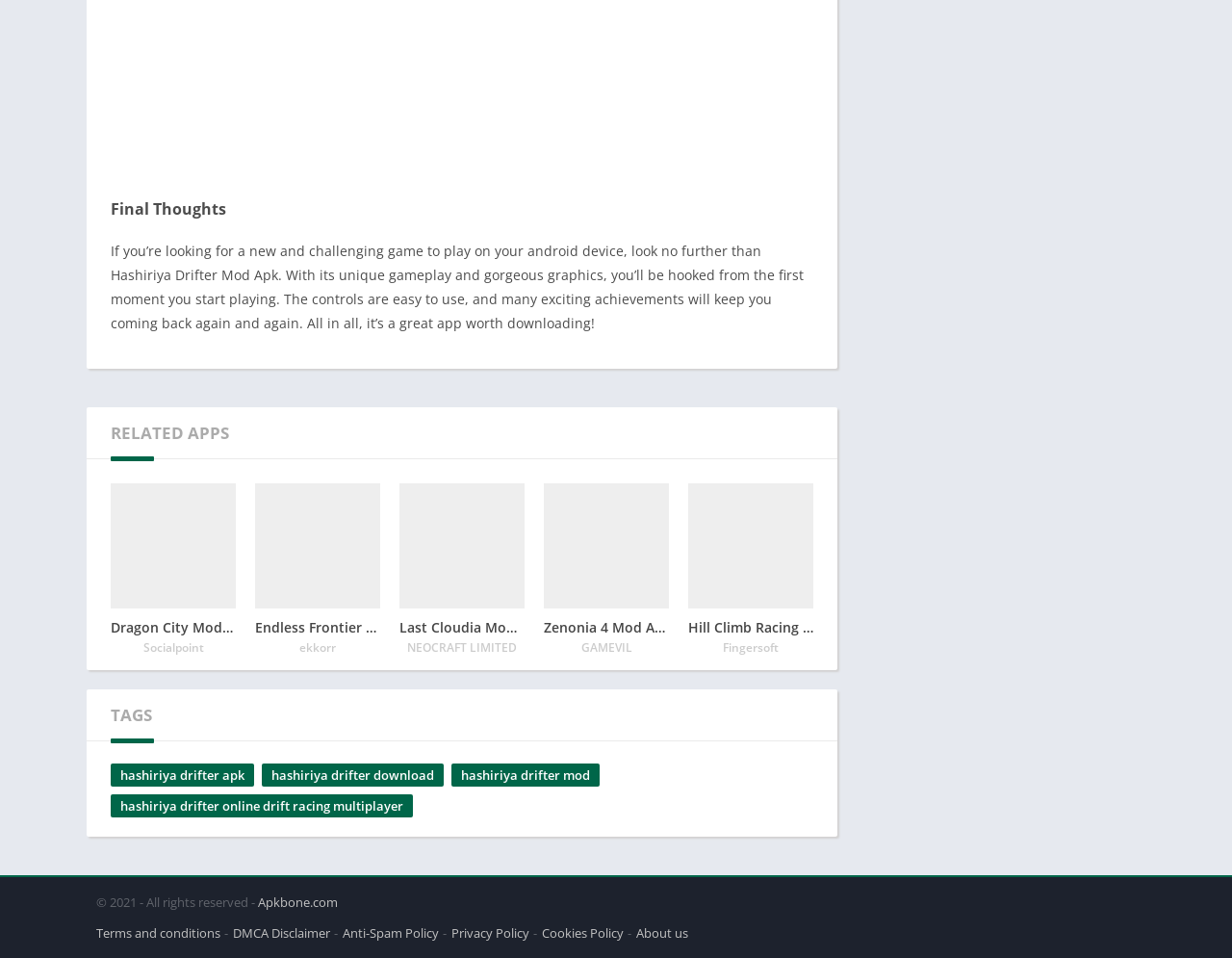How many related apps are listed?
Please answer the question with a detailed response using the information from the screenshot.

I counted the number of links under the 'RELATED APPS' heading, and there are 5 links with images, each representing a related app.